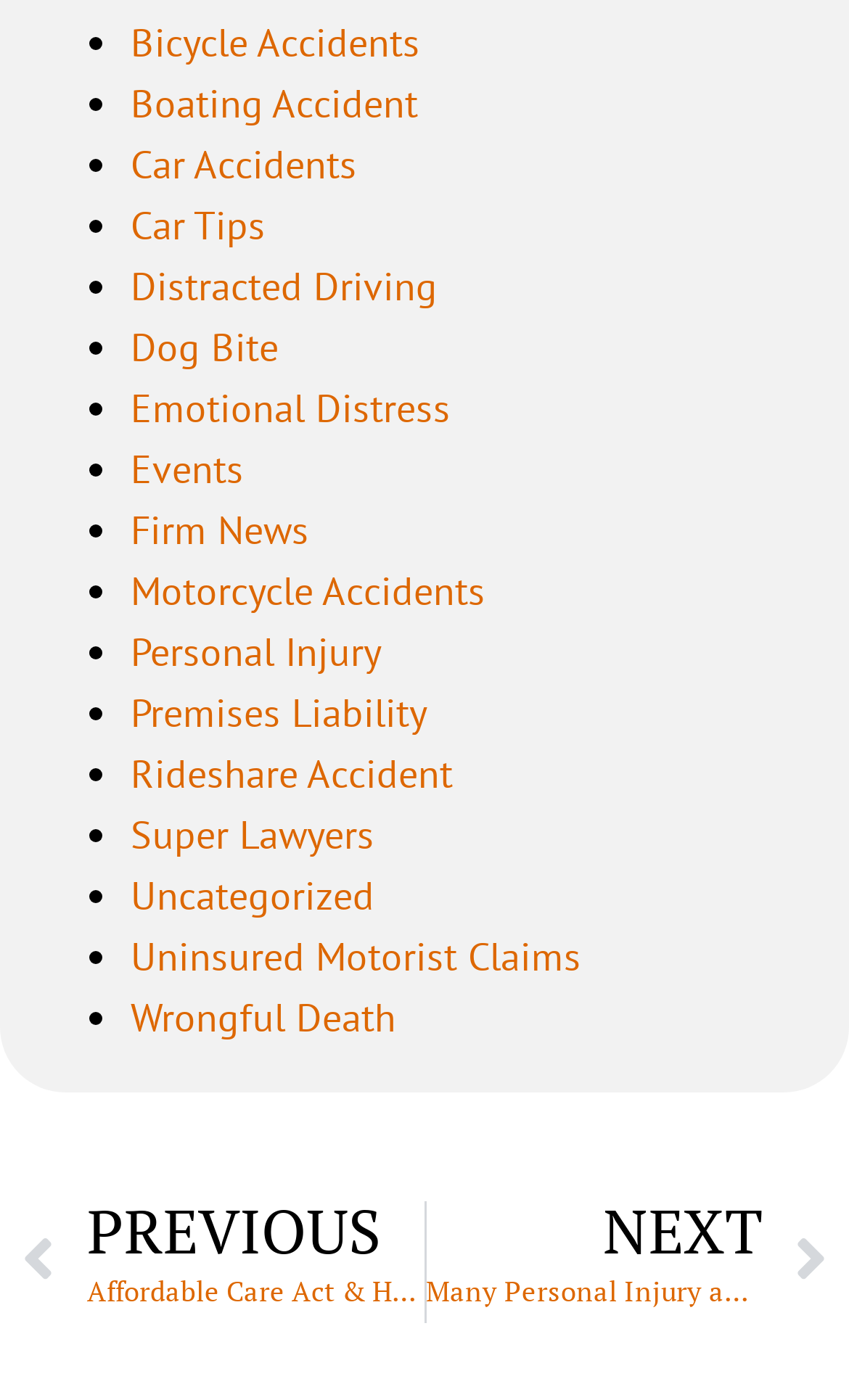Predict the bounding box coordinates of the area that should be clicked to accomplish the following instruction: "Read about Personal Injury". The bounding box coordinates should consist of four float numbers between 0 and 1, i.e., [left, top, right, bottom].

[0.154, 0.448, 0.449, 0.484]